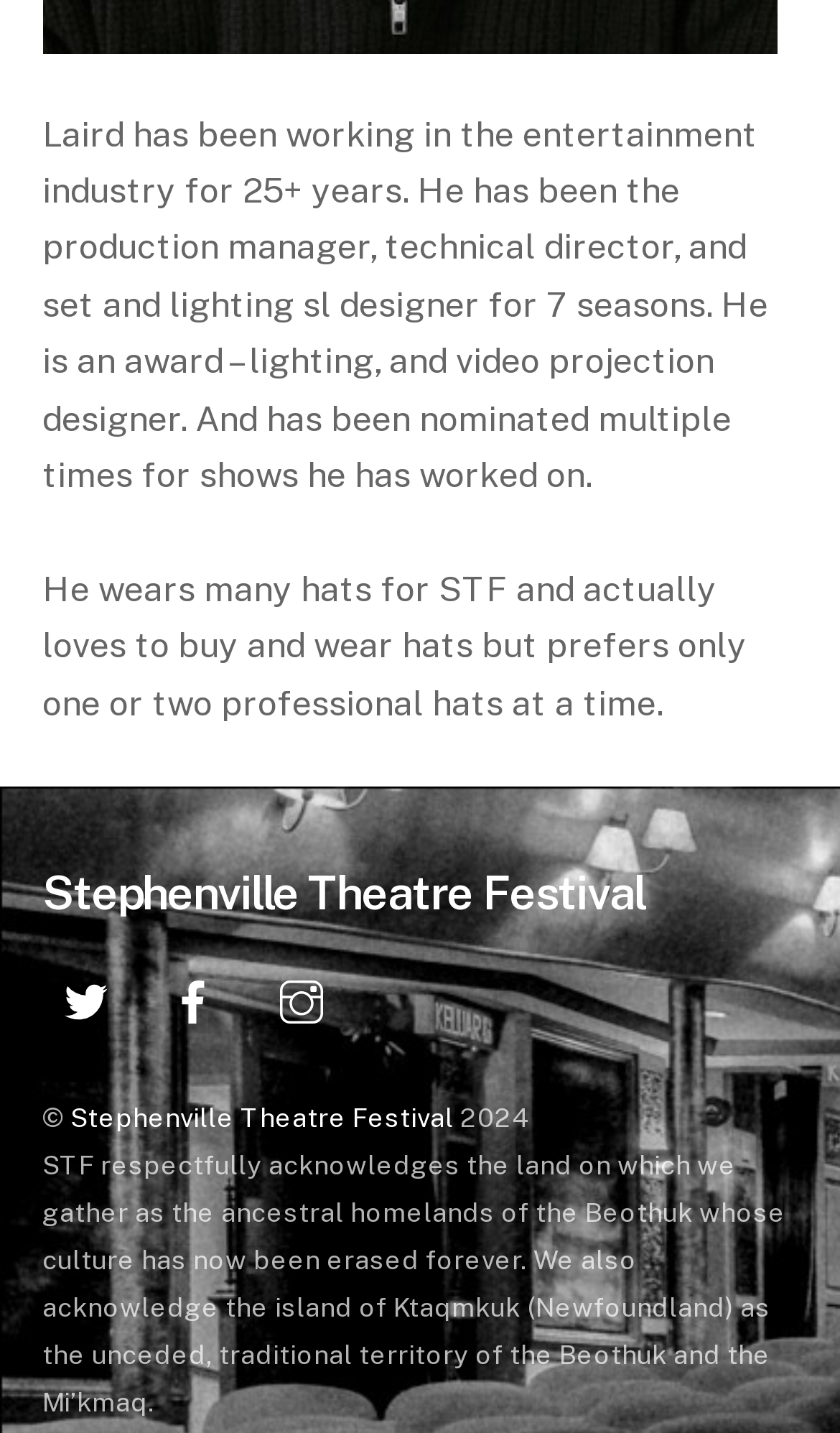Based on the image, provide a detailed and complete answer to the question: 
What social media platforms are linked on the webpage?

The webpage contains link elements with text 'twitter', 'facebook', and 'instagram', each accompanied by an image element with the corresponding platform's logo, indicating that these social media platforms are linked on the webpage.